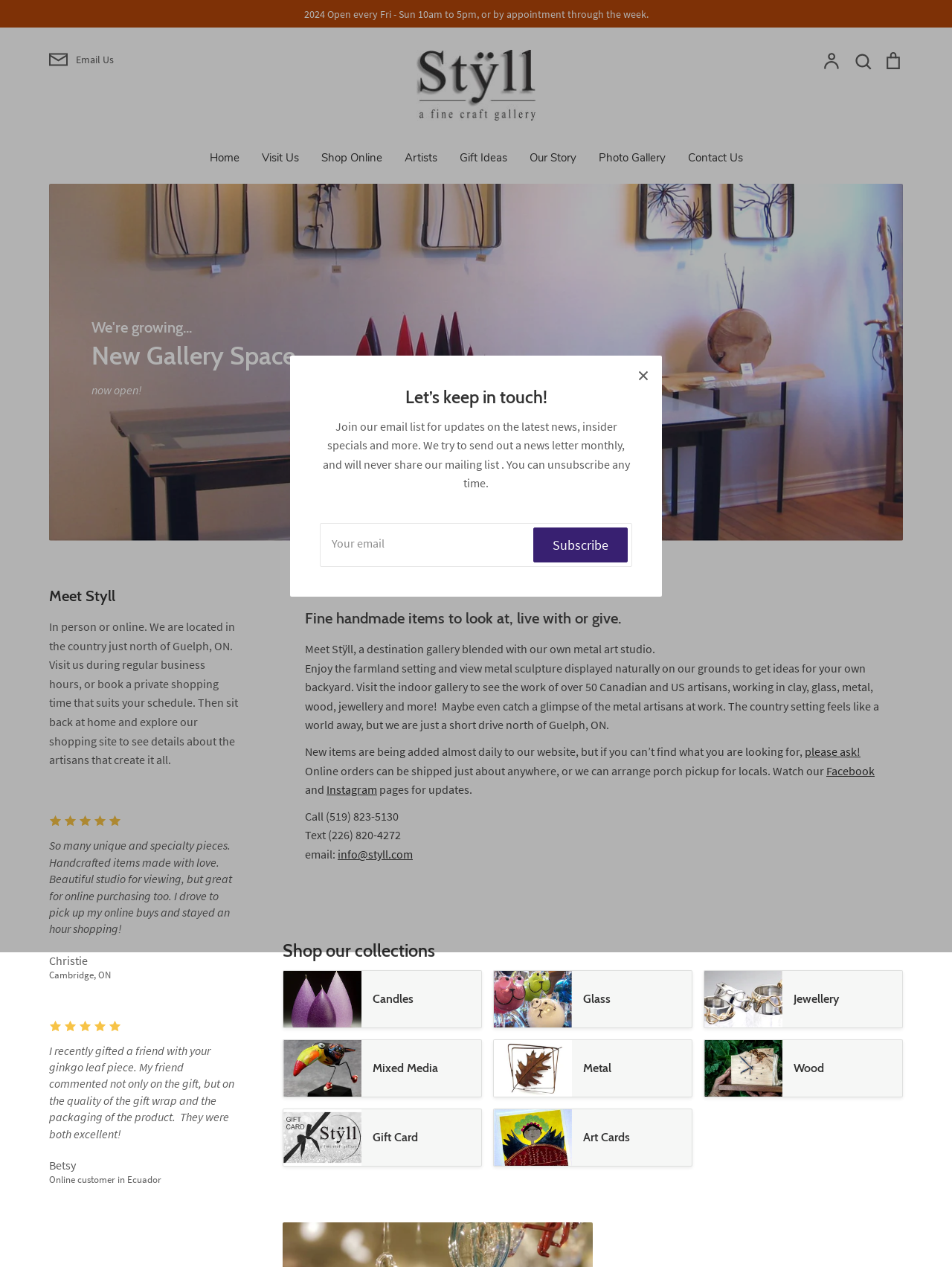Please determine the bounding box coordinates of the element's region to click for the following instruction: "Visit Us".

[0.275, 0.118, 0.314, 0.13]